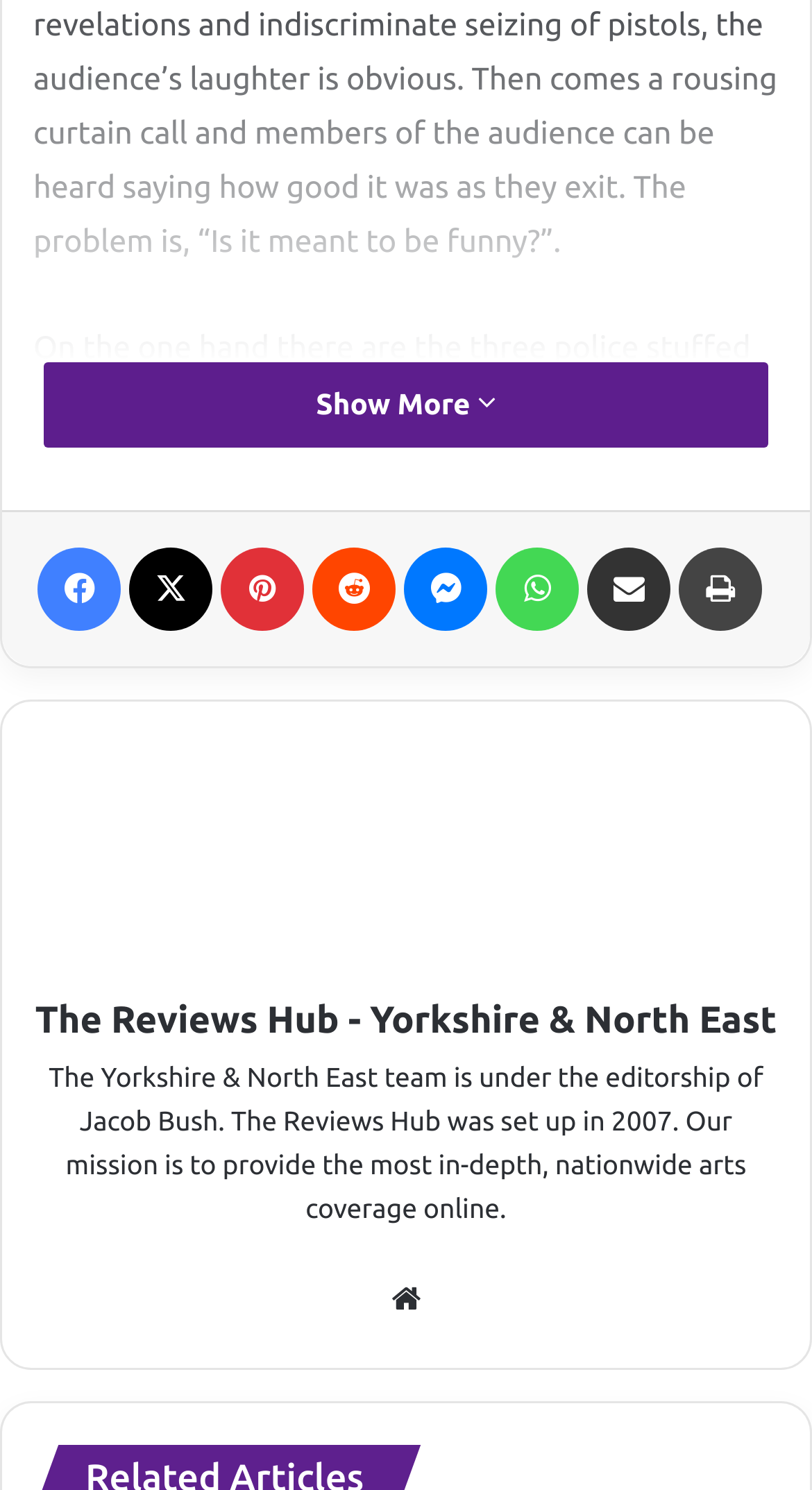Specify the bounding box coordinates of the area that needs to be clicked to achieve the following instruction: "Learn more about Twiggit".

None